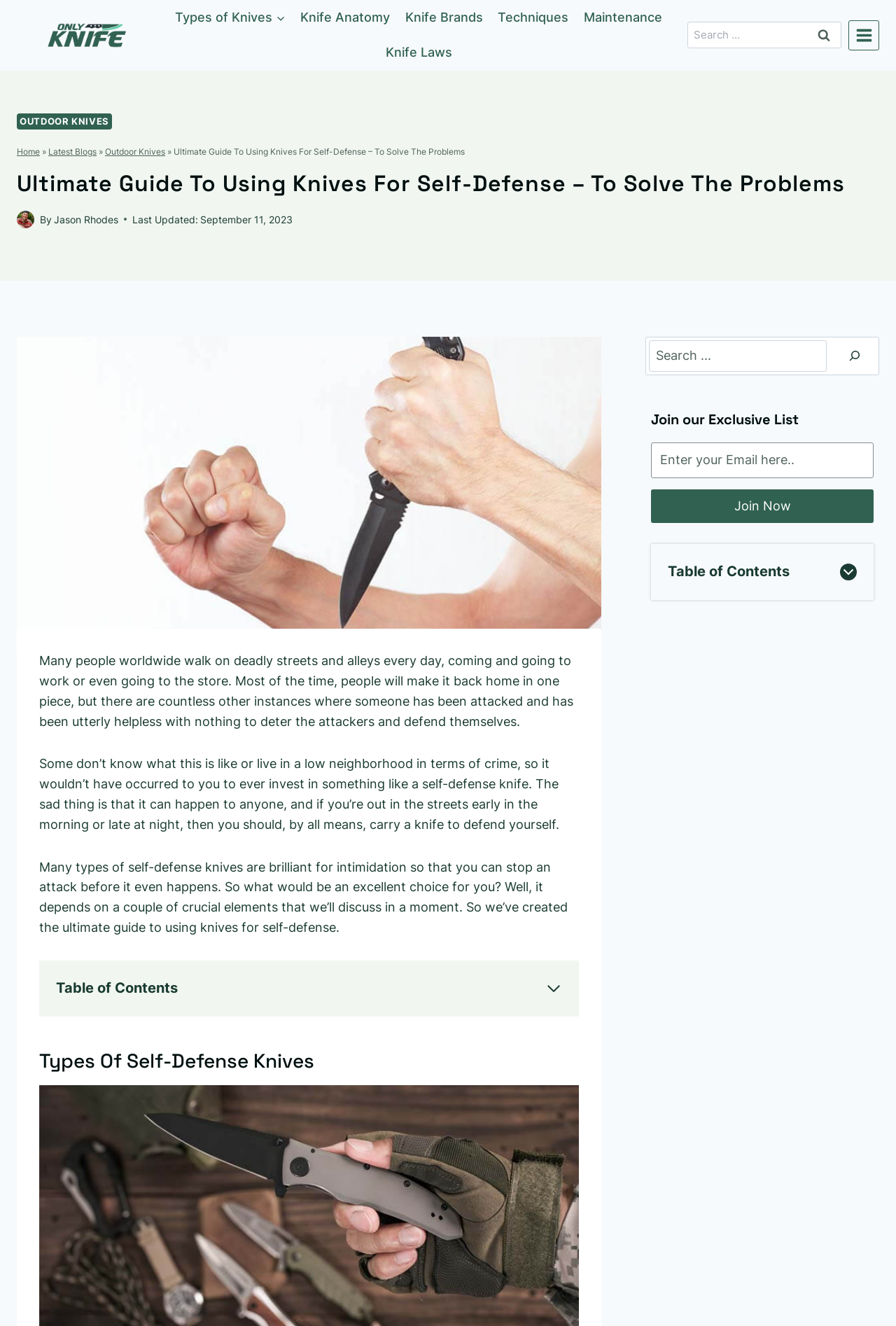Can you specify the bounding box coordinates of the area that needs to be clicked to fulfill the following instruction: "Toggle the menu"?

[0.947, 0.015, 0.981, 0.038]